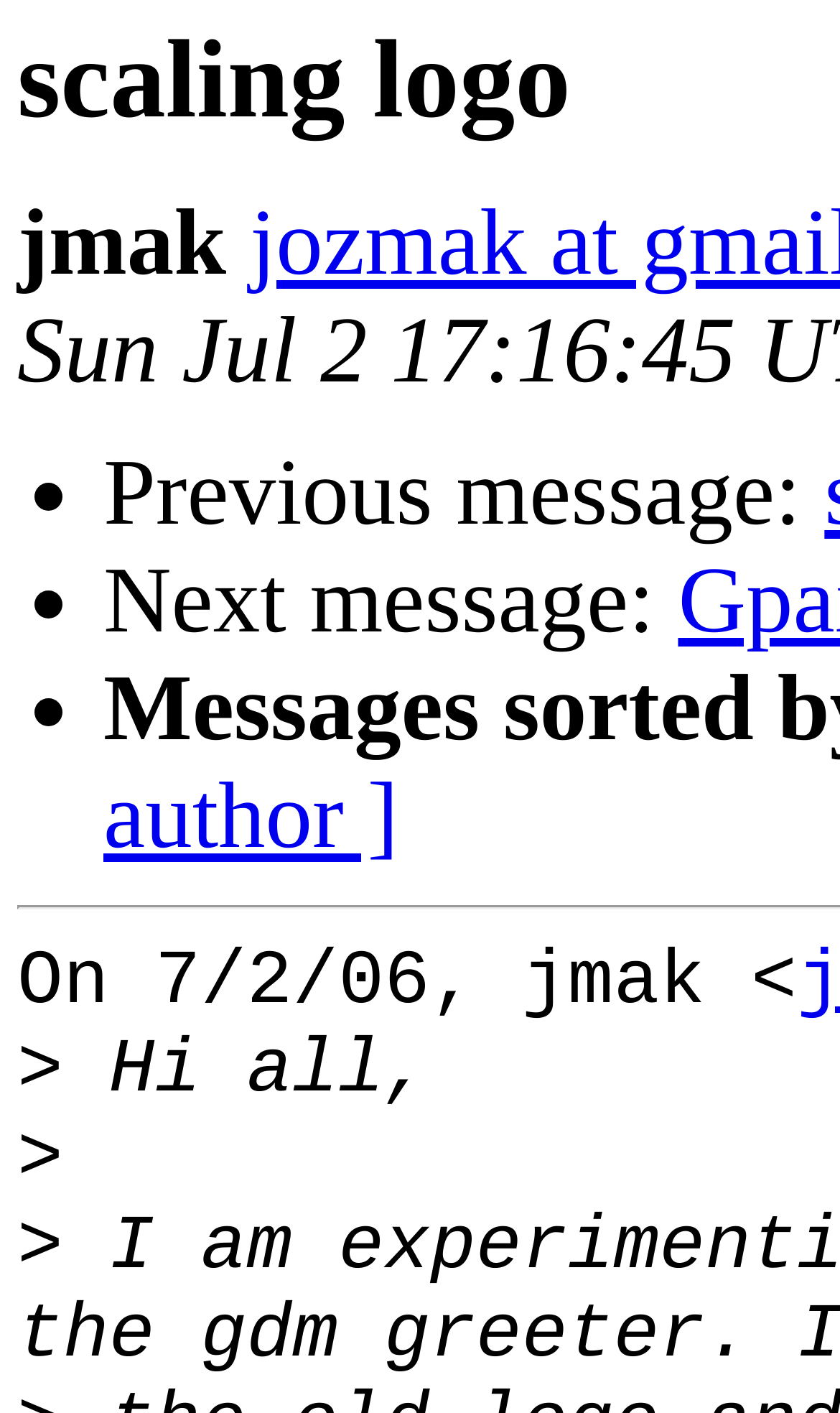Who sent the message?
Based on the screenshot, provide your answer in one word or phrase.

jmak